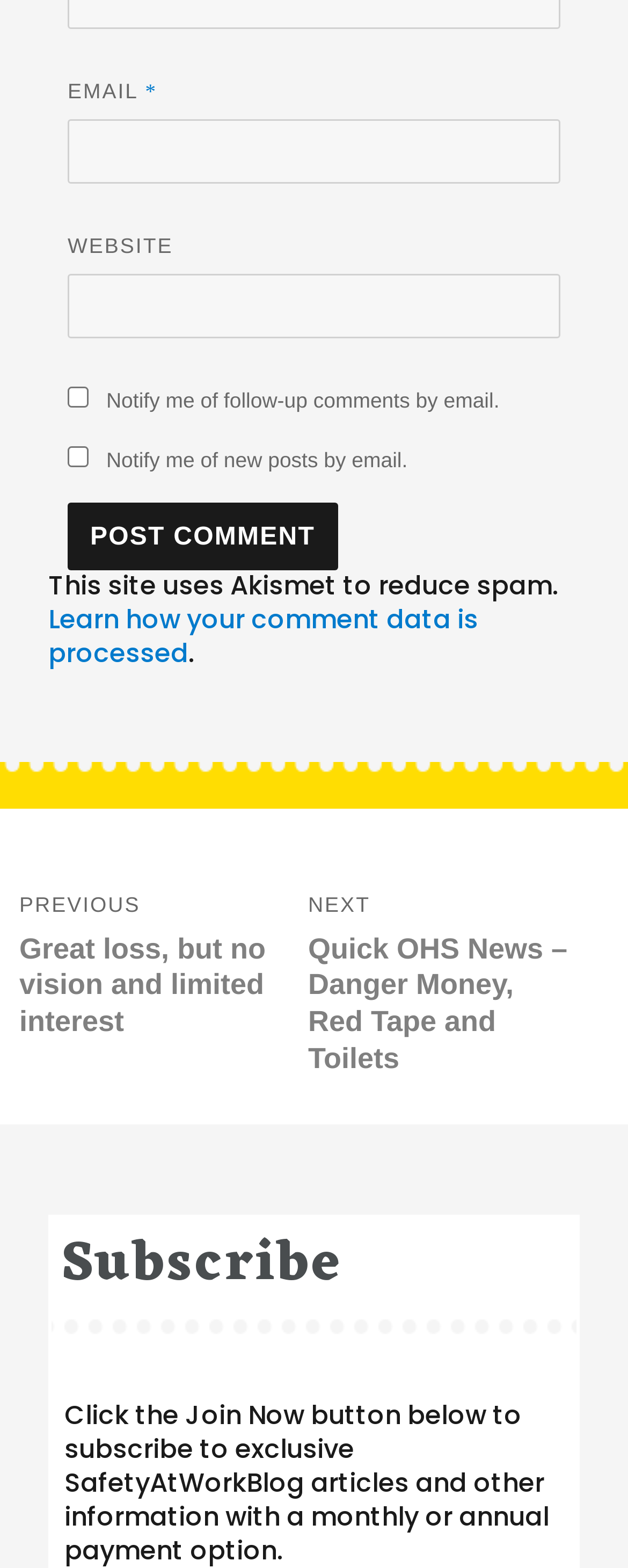Using the information in the image, could you please answer the following question in detail:
What is the purpose of the 'Subscribe' section?

The 'Subscribe' section is a separate heading, suggesting that it is used to allow users to subscribe to posts or updates from the website, possibly via email or other means.